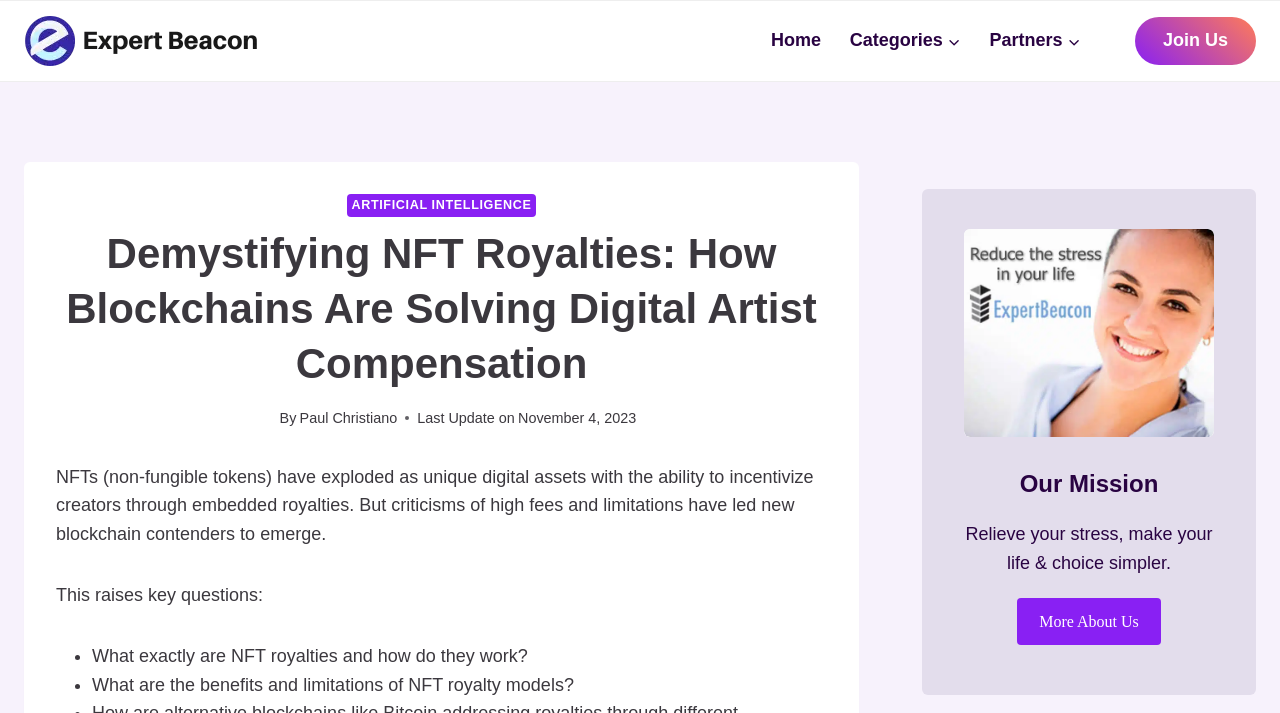Based on the element description: "Home", identify the UI element and provide its bounding box coordinates. Use four float numbers between 0 and 1, [left, top, right, bottom].

[0.591, 0.028, 0.653, 0.087]